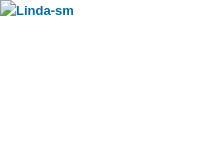What is Linda Crossley's area of expertise?
Please interpret the details in the image and answer the question thoroughly.

The image highlights Linda Crossley's expertise in integrating practices like yoga and talk therapy, which emphasizes her focus on holistic approaches to mental wellness, particularly in addressing symptoms of anxiety and depression in children.